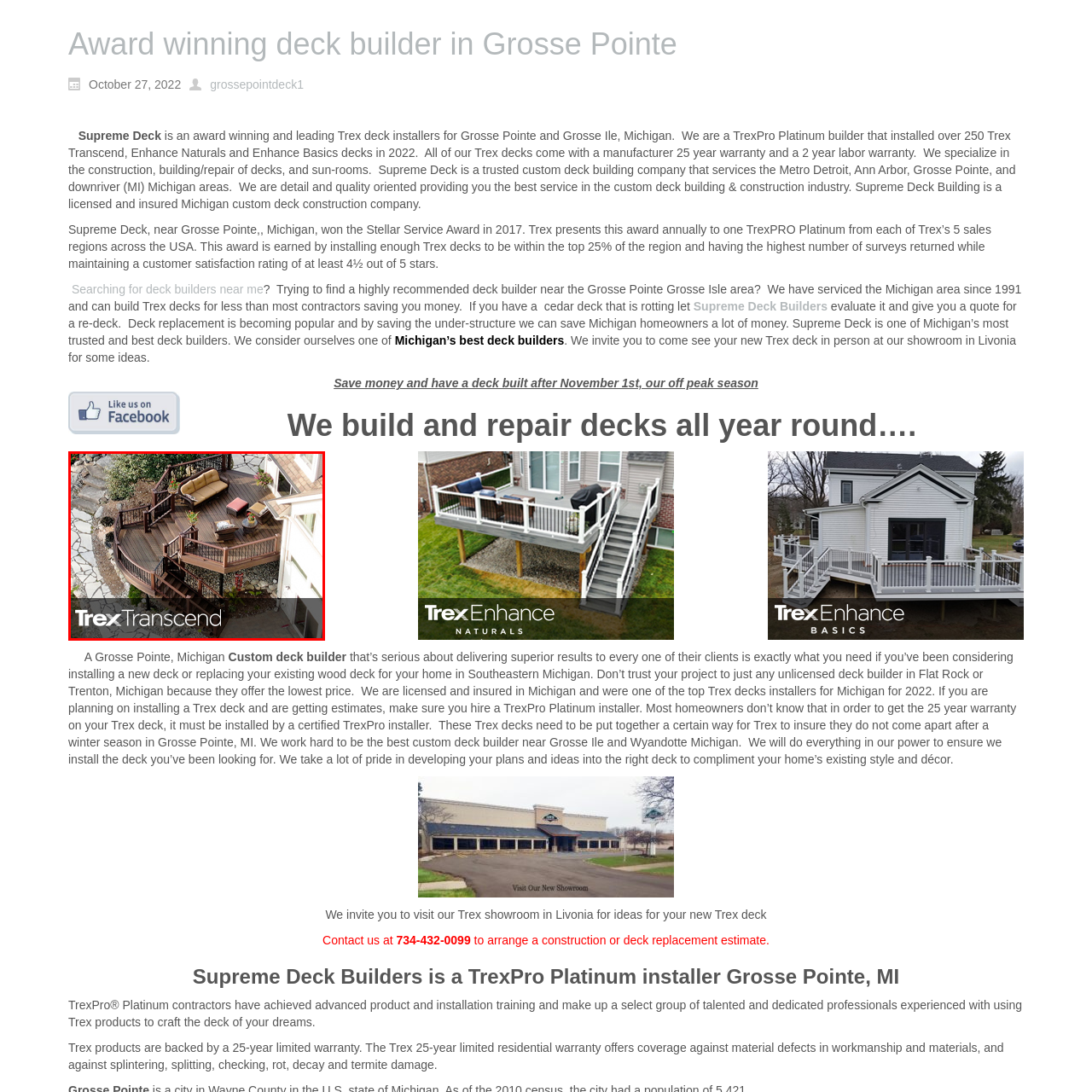Look at the area marked with a blue rectangle, What warranty is offered by Supreme Deck on their Trex decks? 
Provide your answer using a single word or phrase.

25-year warranty